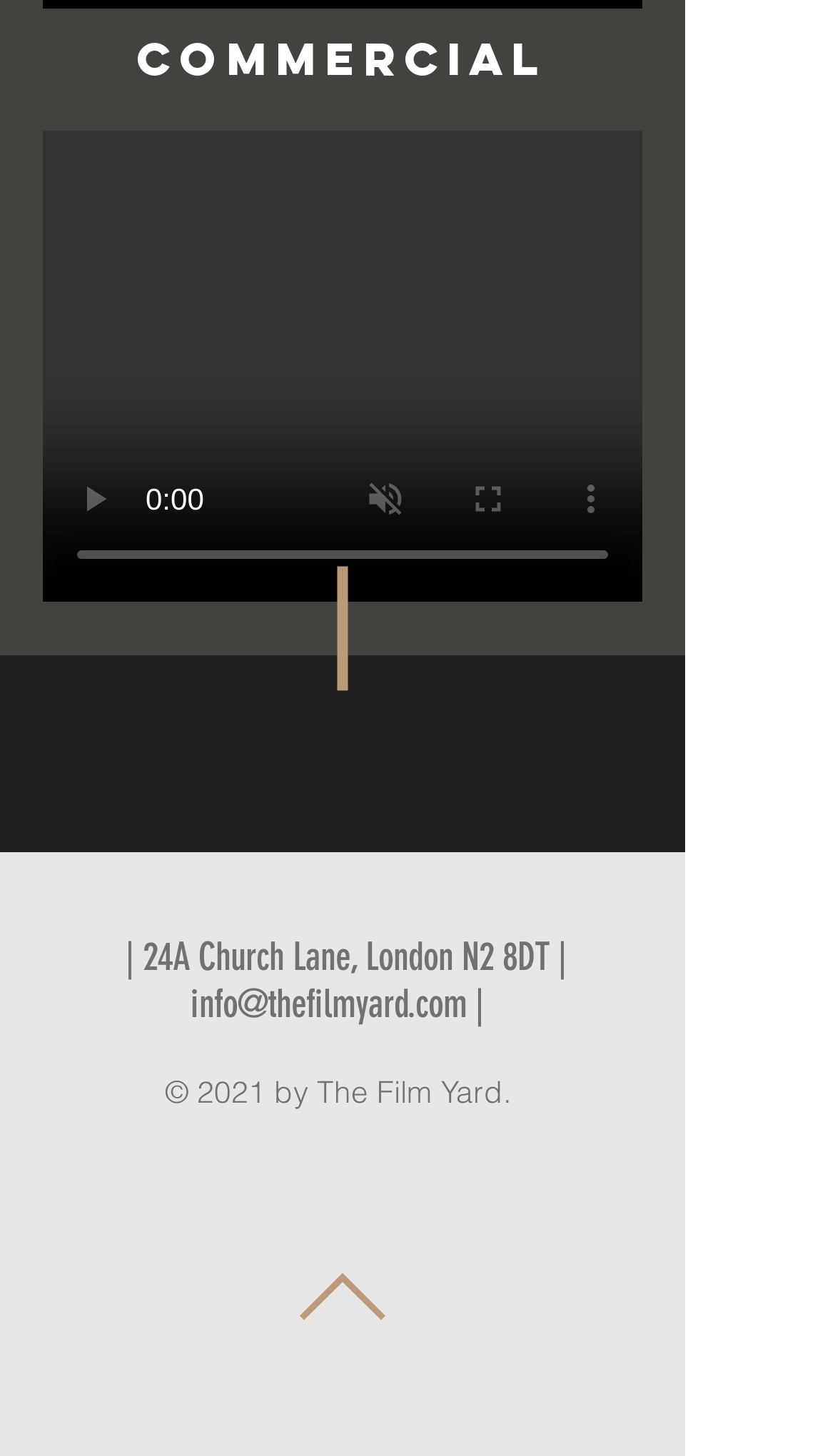Determine the bounding box for the HTML element described here: "aria-label="White Twitter Icon"". The coordinates should be given as [left, top, right, bottom] with each number being a float between 0 and 1.

[0.459, 0.799, 0.51, 0.828]